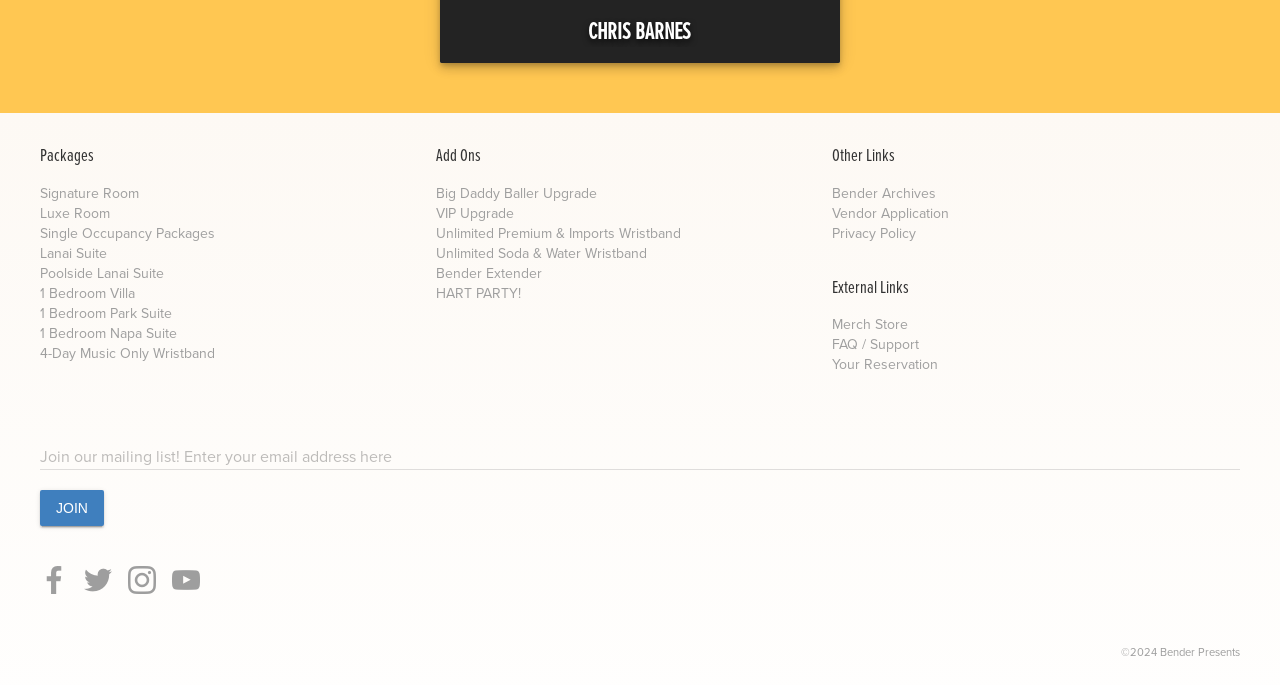Give the bounding box coordinates for the element described as: "Unlimited Soda & Water Wristband".

[0.341, 0.354, 0.505, 0.385]